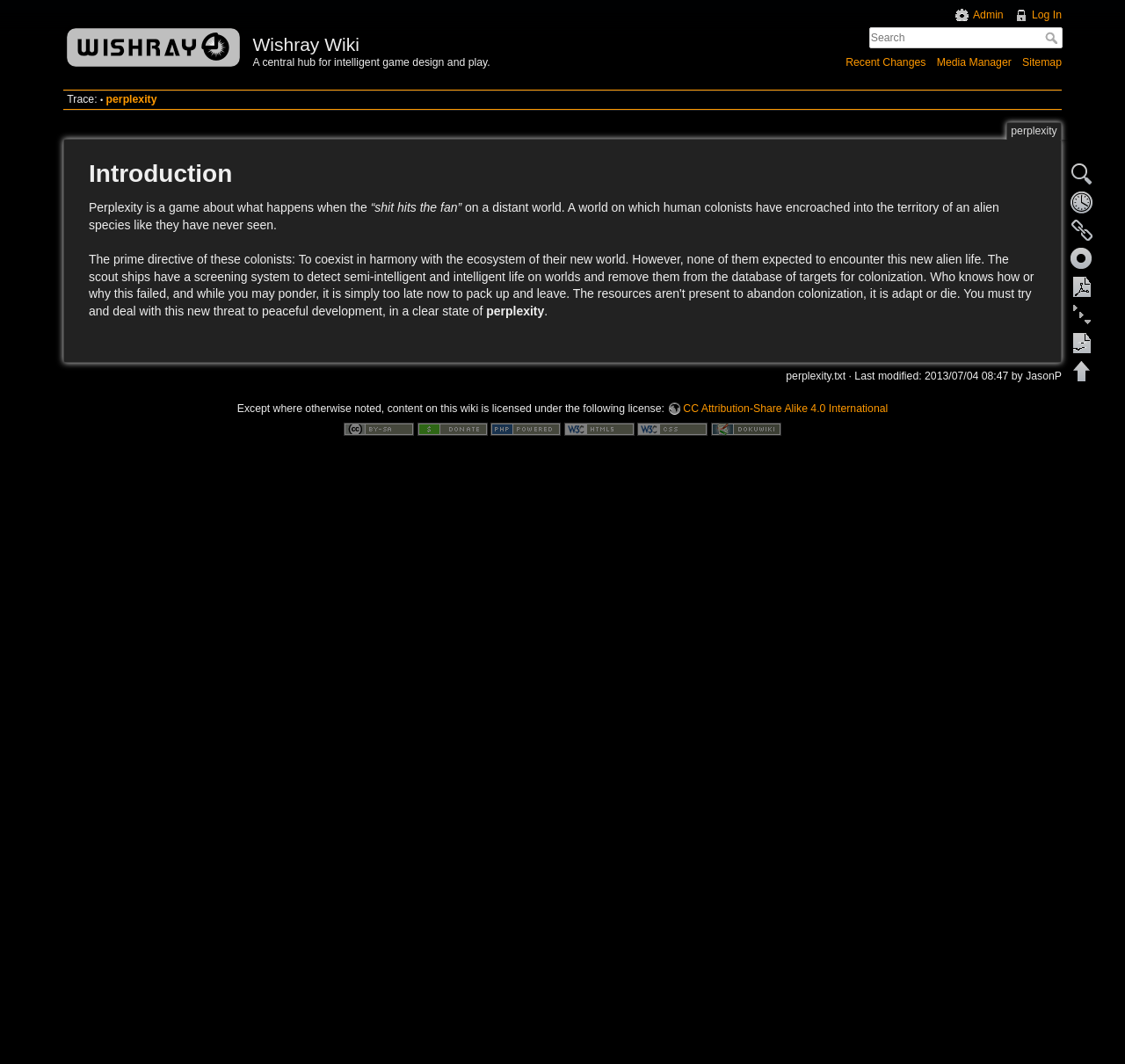Please determine the bounding box coordinates of the element to click on in order to accomplish the following task: "View recent changes". Ensure the coordinates are four float numbers ranging from 0 to 1, i.e., [left, top, right, bottom].

[0.752, 0.053, 0.823, 0.065]